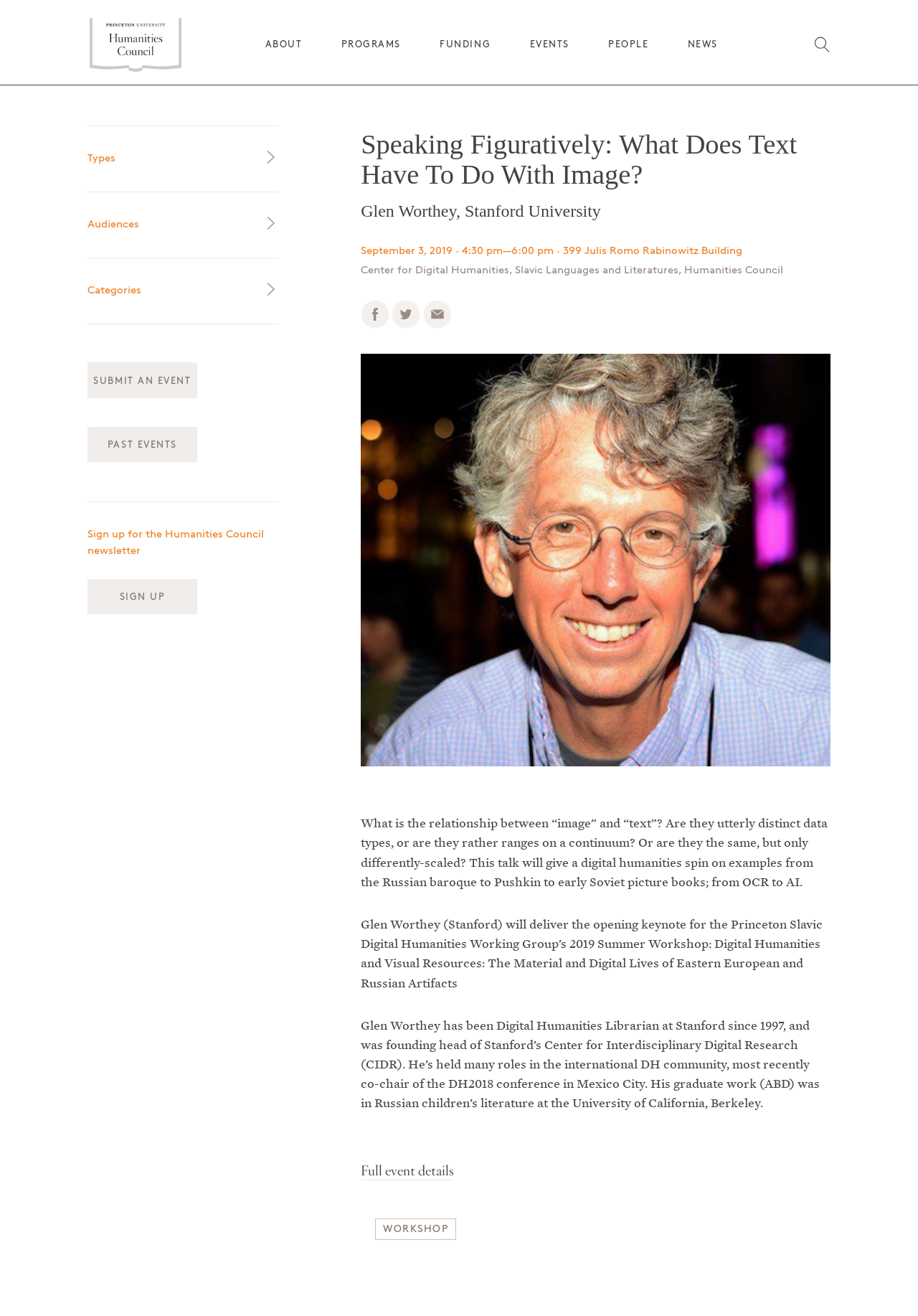Please find the bounding box coordinates of the element's region to be clicked to carry out this instruction: "View all programs".

[0.301, 0.073, 0.507, 0.085]